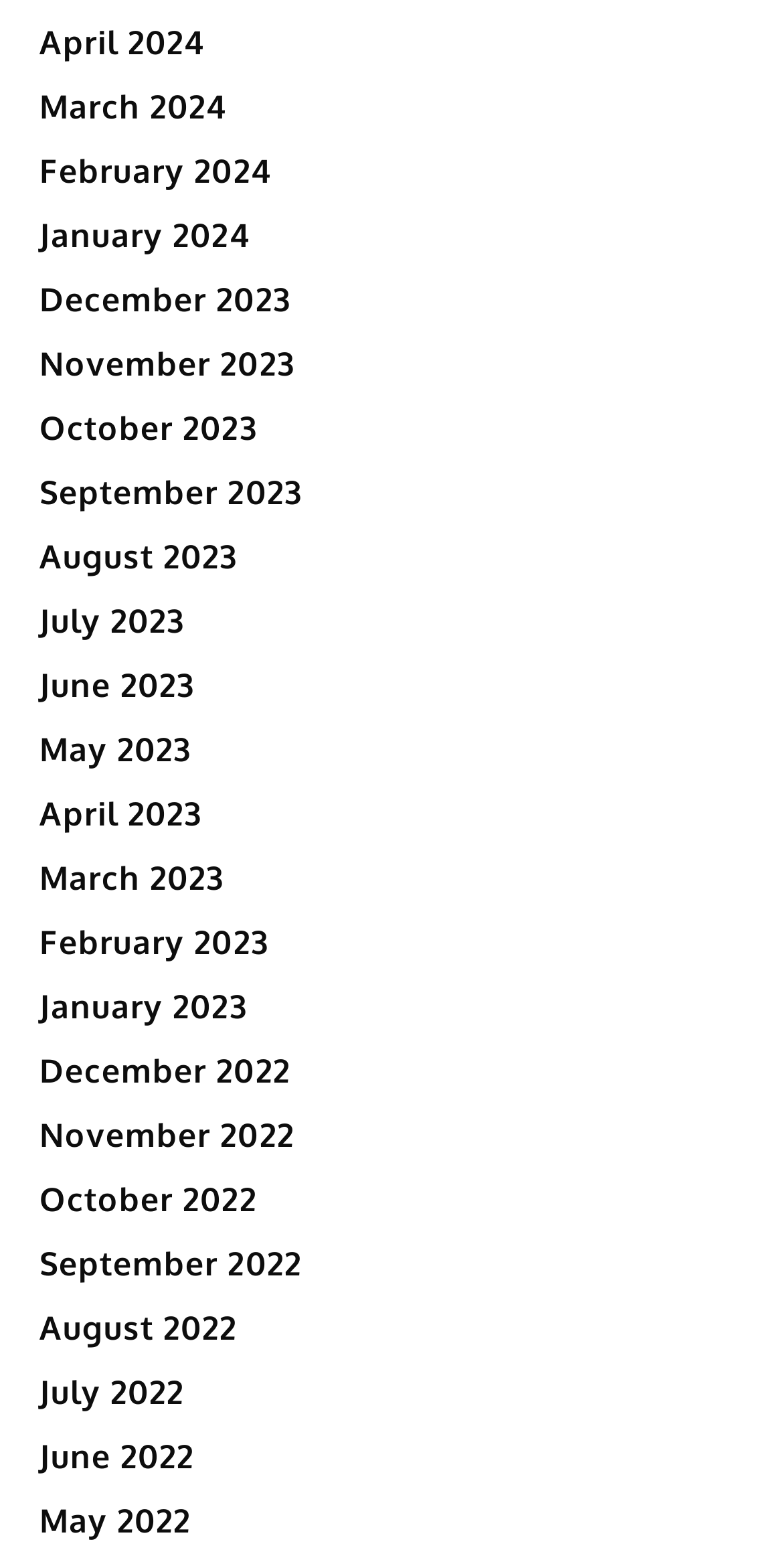How many months are listed?
Please ensure your answer to the question is detailed and covers all necessary aspects.

I counted the number of links in the list, and there are 24 months listed, ranging from April 2024 to December 2022.